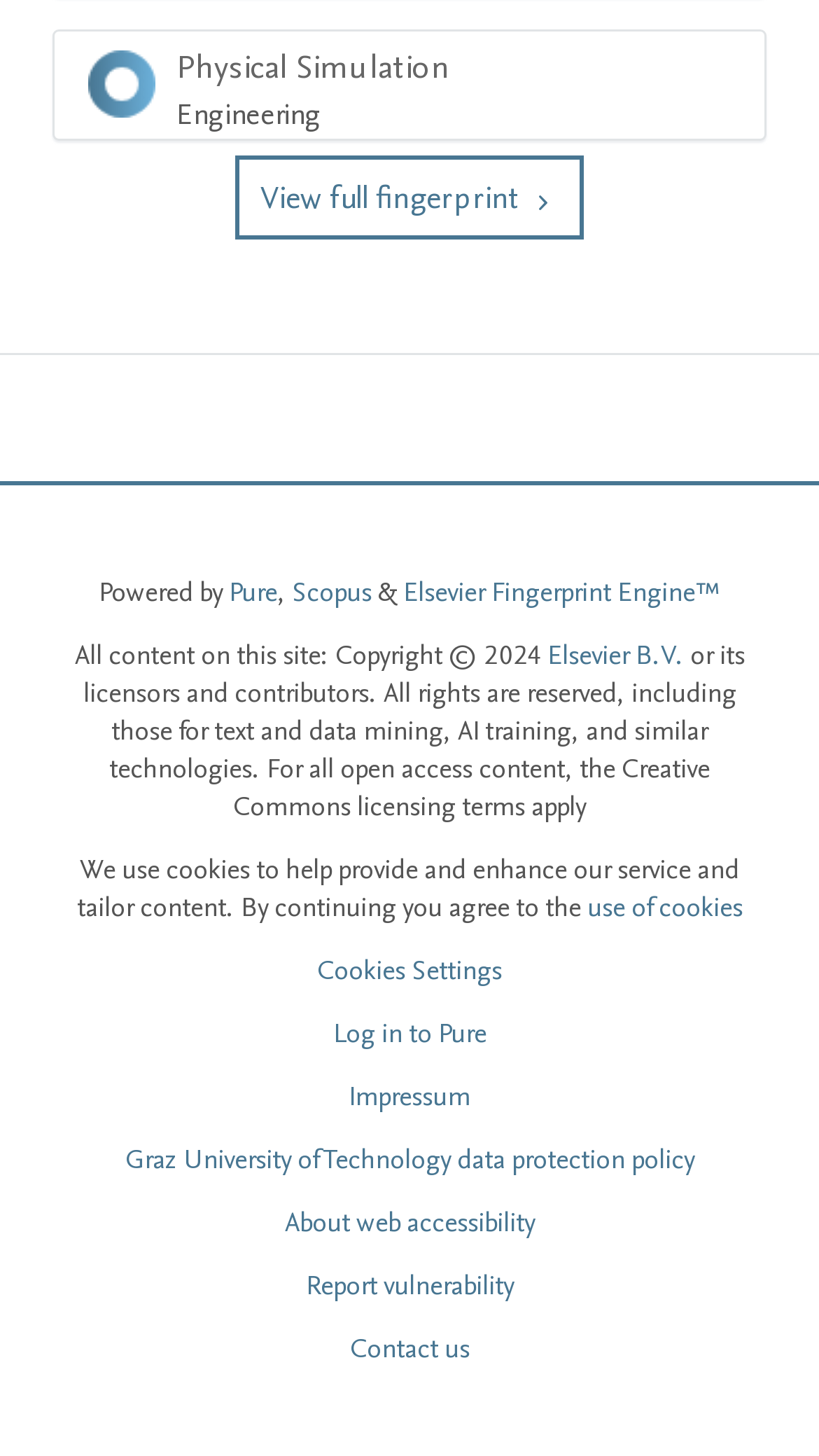Please give the bounding box coordinates of the area that should be clicked to fulfill the following instruction: "Log in to Pure". The coordinates should be in the format of four float numbers from 0 to 1, i.e., [left, top, right, bottom].

[0.406, 0.697, 0.594, 0.723]